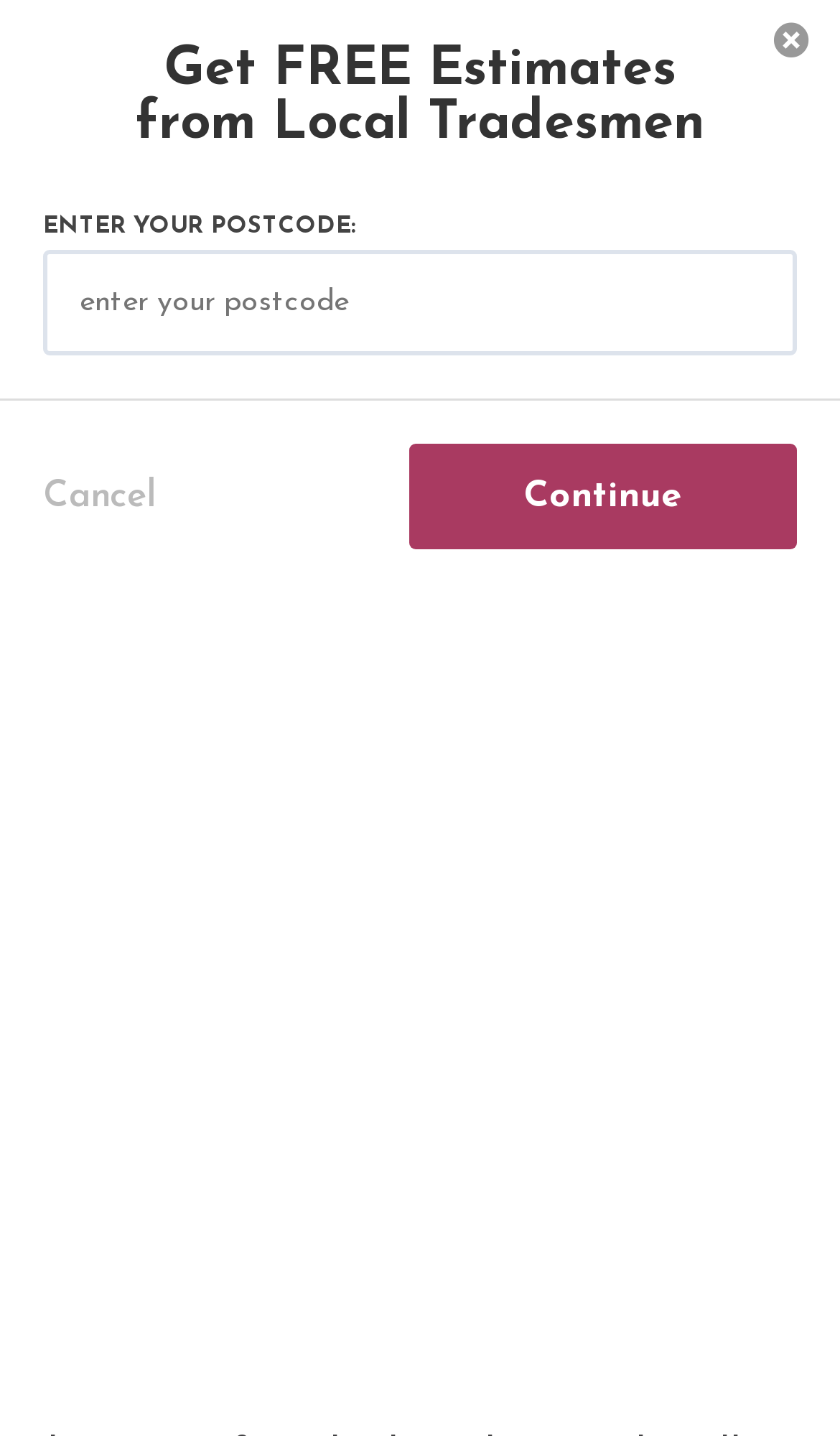When was this article last updated?
From the image, respond using a single word or phrase.

18th October, 2023